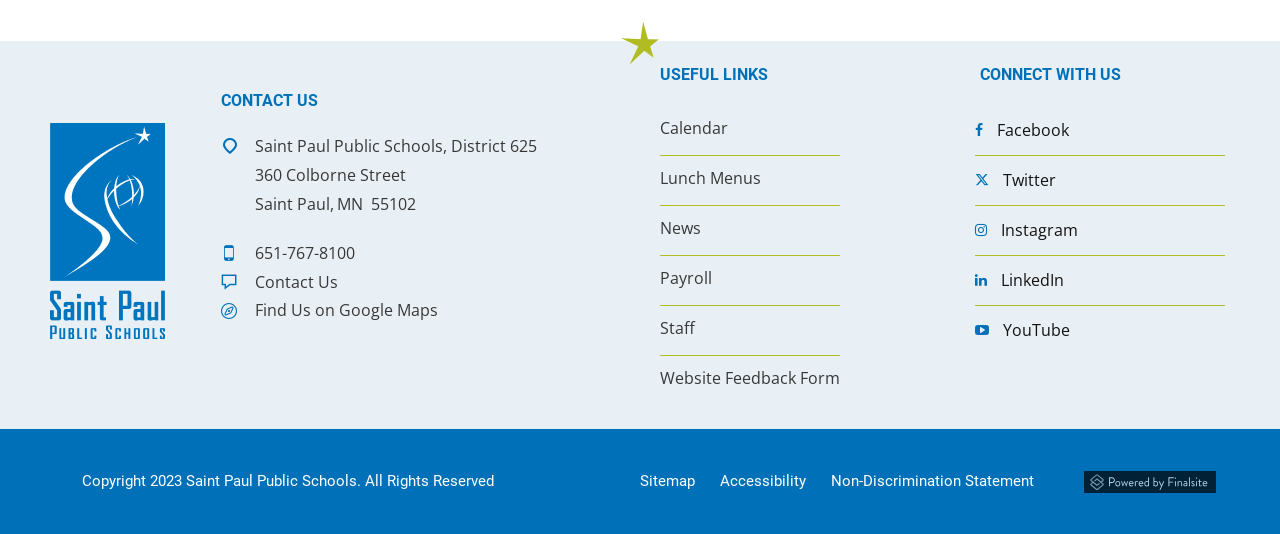Identify the bounding box coordinates for the UI element mentioned here: "651-767-8100 Phone number". Provide the coordinates as four float values between 0 and 1, i.e., [left, top, right, bottom].

[0.173, 0.453, 0.277, 0.494]